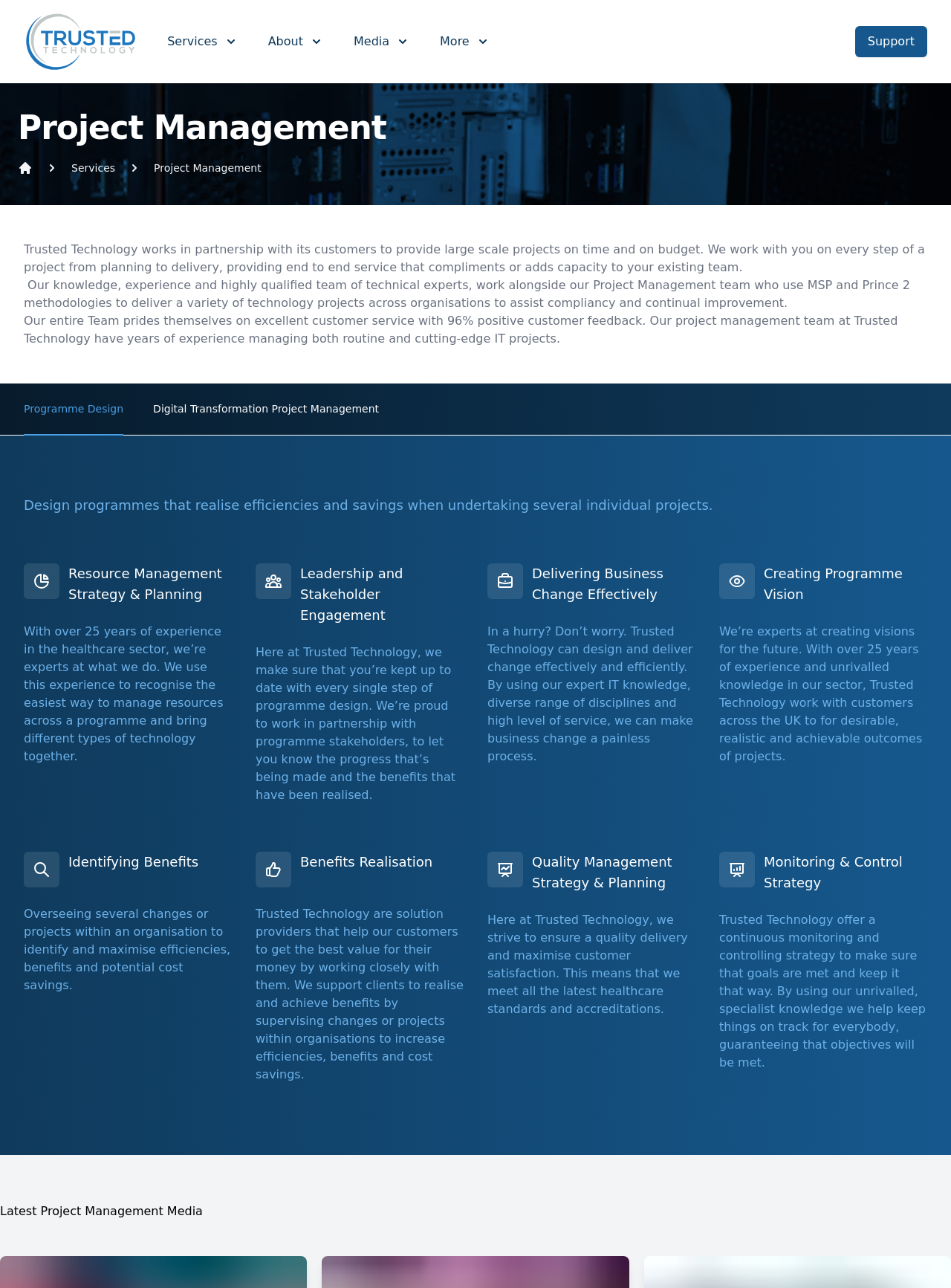Identify the bounding box coordinates of the region that needs to be clicked to carry out this instruction: "Click the Support link". Provide these coordinates as four float numbers ranging from 0 to 1, i.e., [left, top, right, bottom].

[0.899, 0.02, 0.975, 0.044]